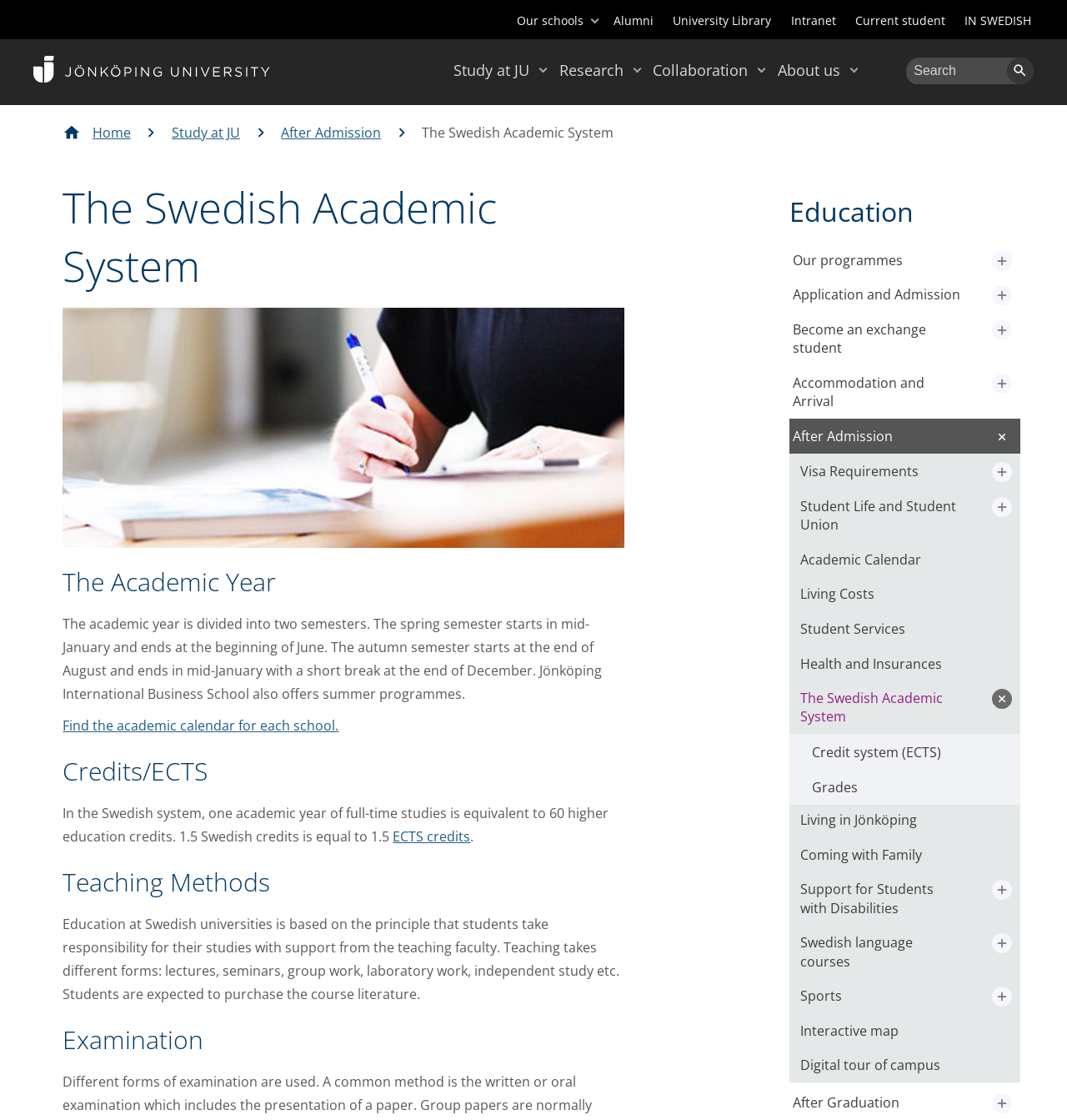What is the name of the university?
Answer the question with a detailed and thorough explanation.

I found the answer by looking at the top menu navigation where it says 'Jönköping University'.